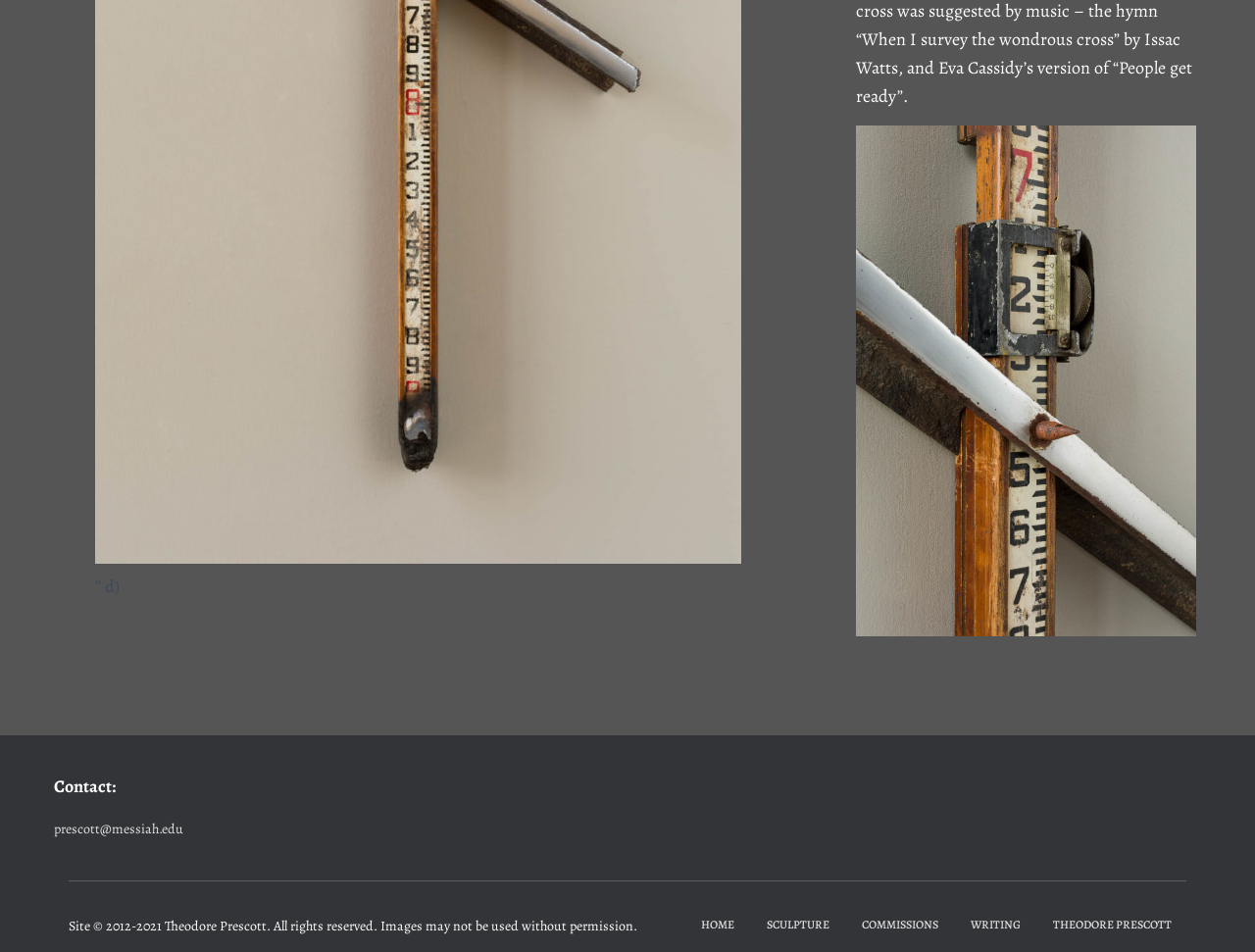Given the element description, predict the bounding box coordinates in the format (top-left x, top-left y, bottom-right x, bottom-right y). Make sure all values are between 0 and 1. Here is the element description: Theodore Prescott

[0.827, 0.927, 0.945, 0.978]